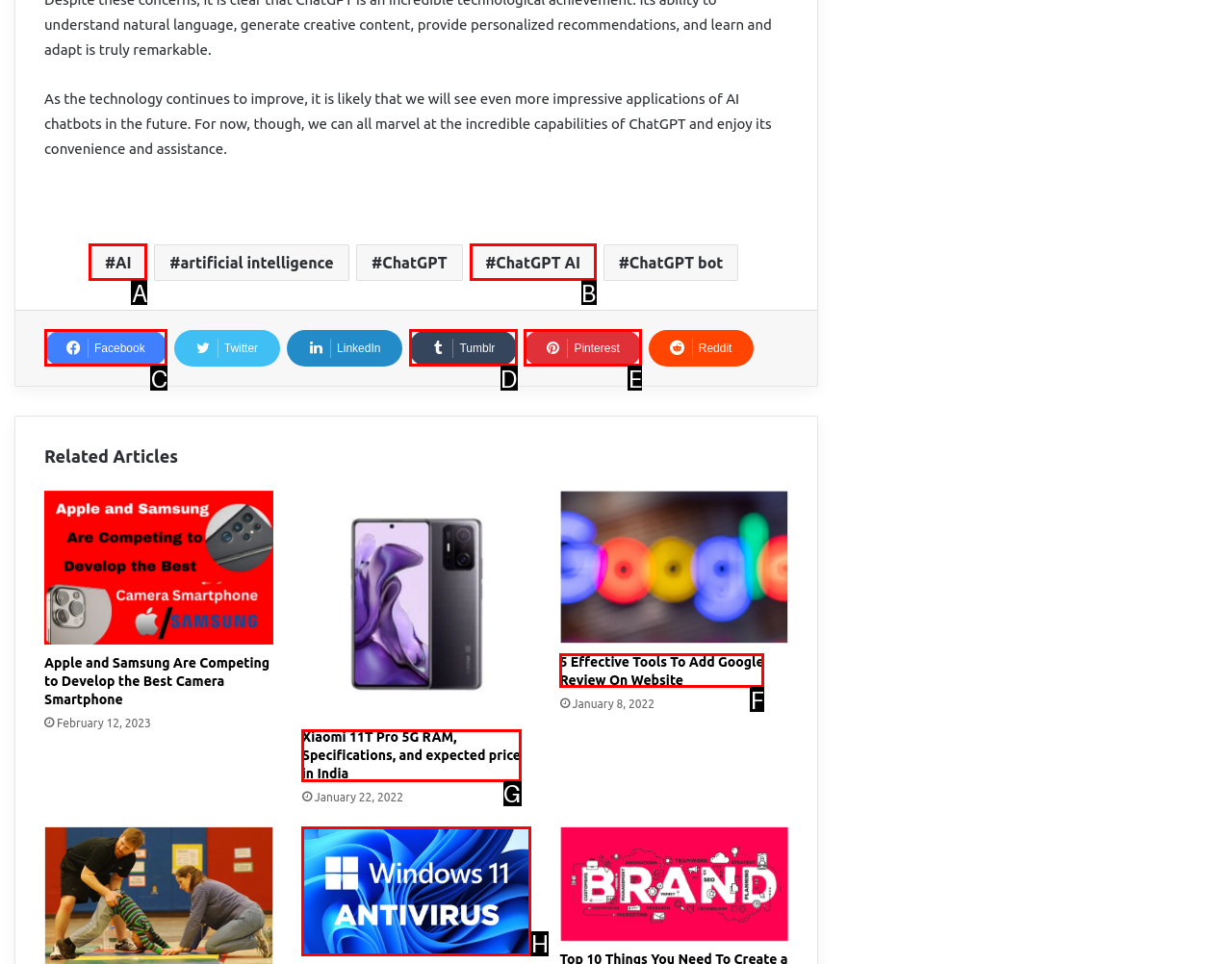Match the option to the description: Facebook
State the letter of the correct option from the available choices.

C